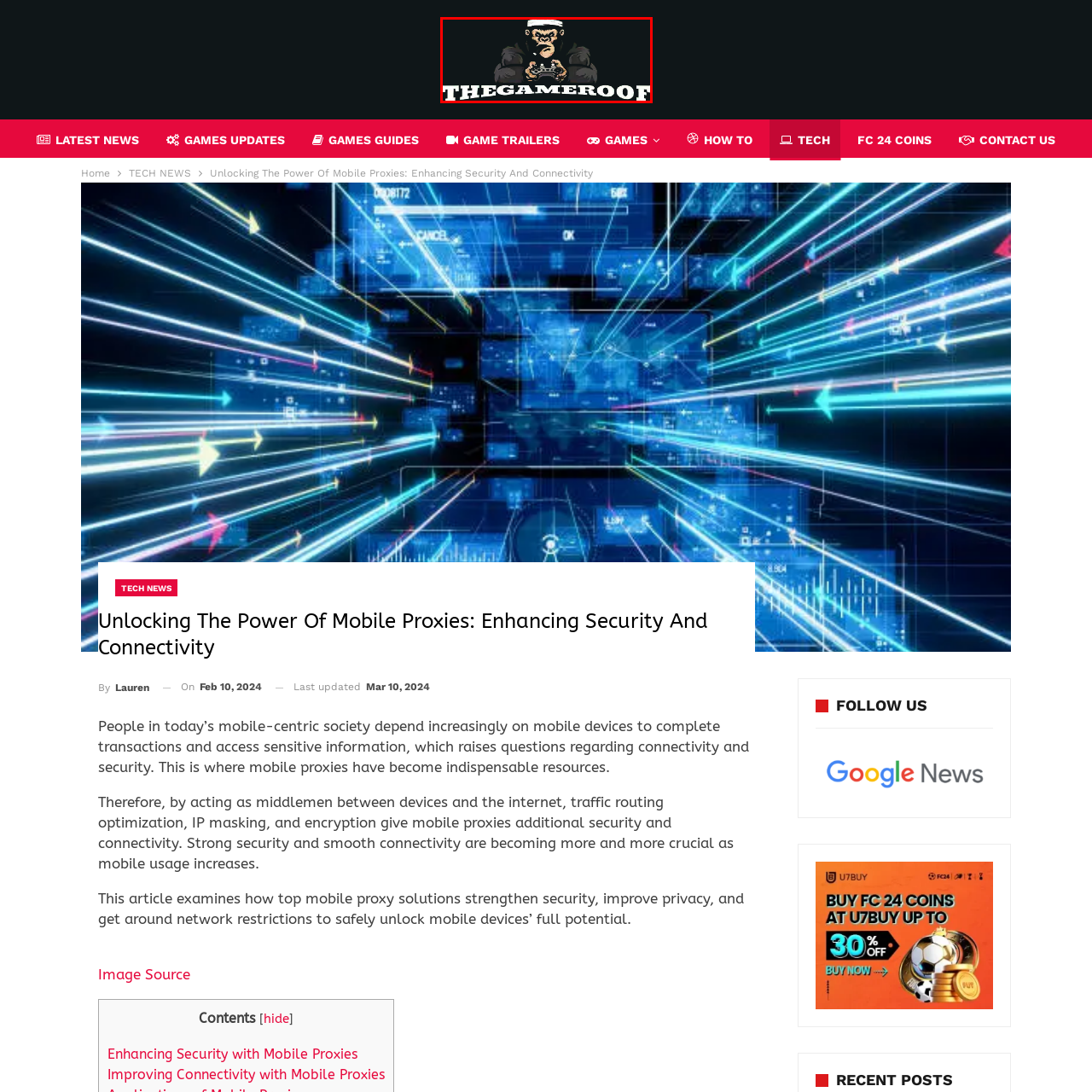Inspect the image surrounded by the red boundary and answer the following question in detail, basing your response on the visual elements of the image: 
What is on the gorilla's head?

The gorilla in the logo is wearing a white sailor hat, which adds a sense of adventure and community to the overall design. The hat is a distinctive element that helps to create a memorable and recognizable brand identity for THEGAMEROOF.